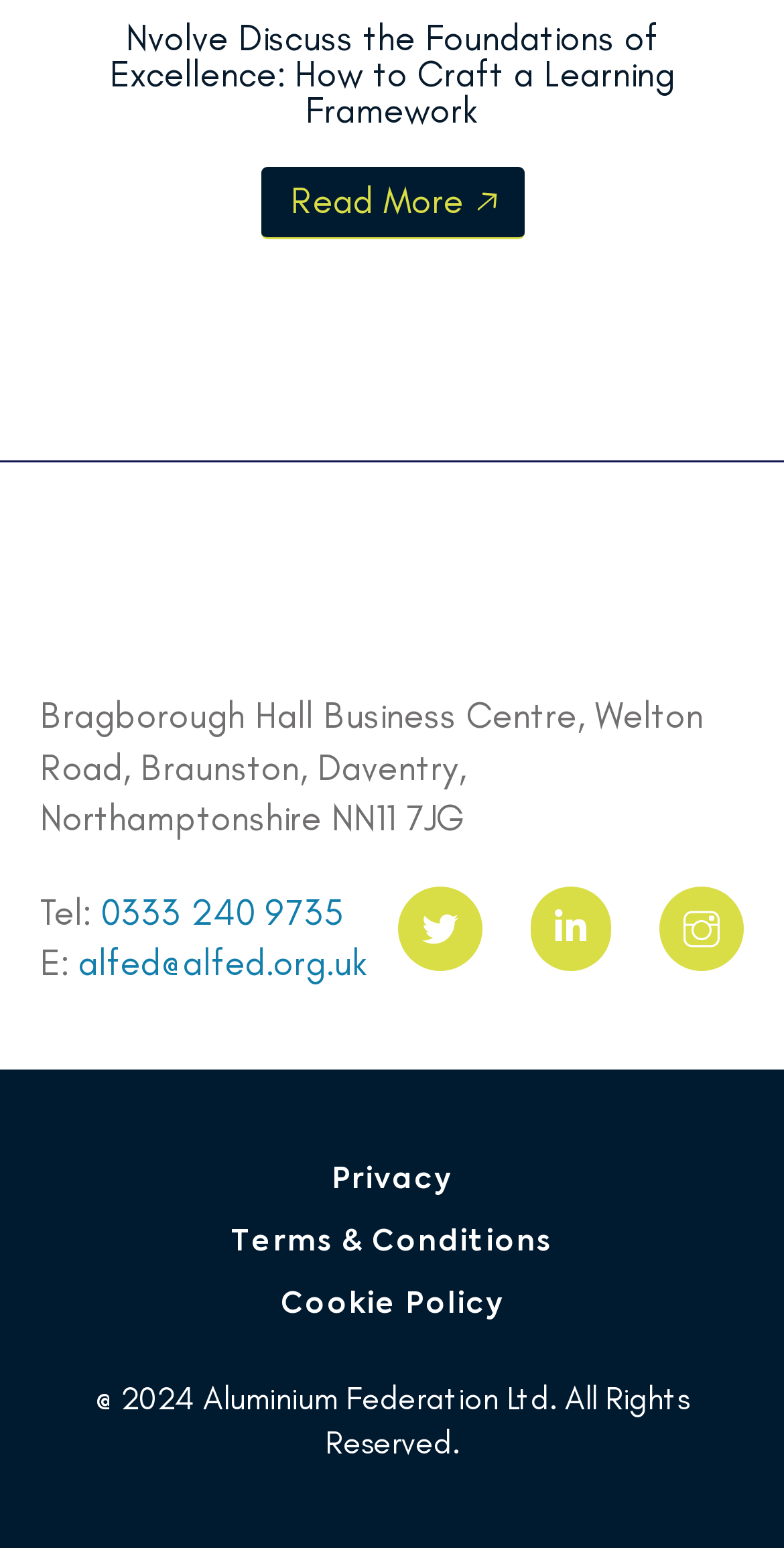Based on the image, give a detailed response to the question: What are the social media links available?

I found the social media links by looking at the link elements with the bounding box coordinates [0.508, 0.573, 0.615, 0.627], [0.677, 0.573, 0.779, 0.627], and [0.841, 0.573, 0.949, 0.627] which contain the social media links.